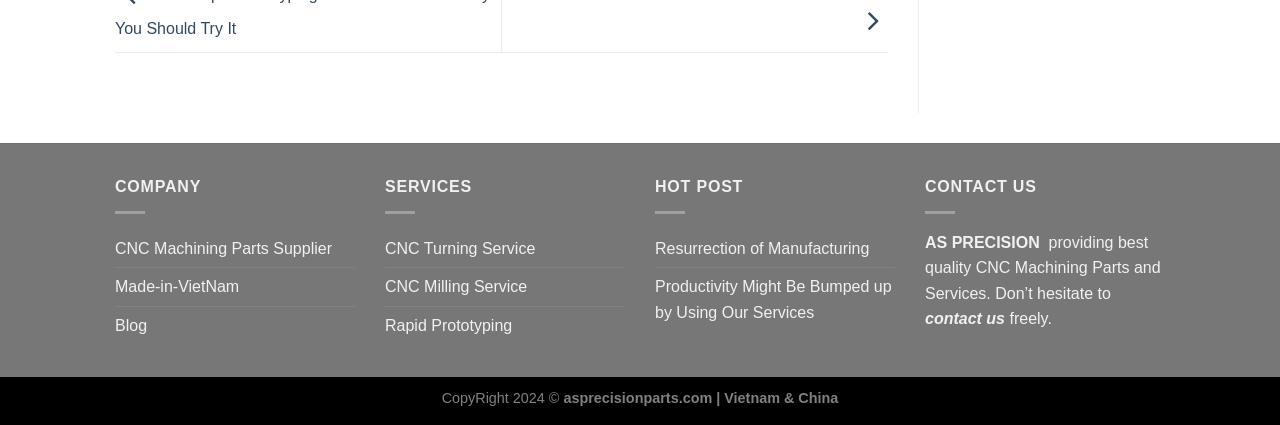Locate the bounding box coordinates of the clickable area needed to fulfill the instruction: "learn about CNC Turning Service".

[0.301, 0.54, 0.418, 0.629]